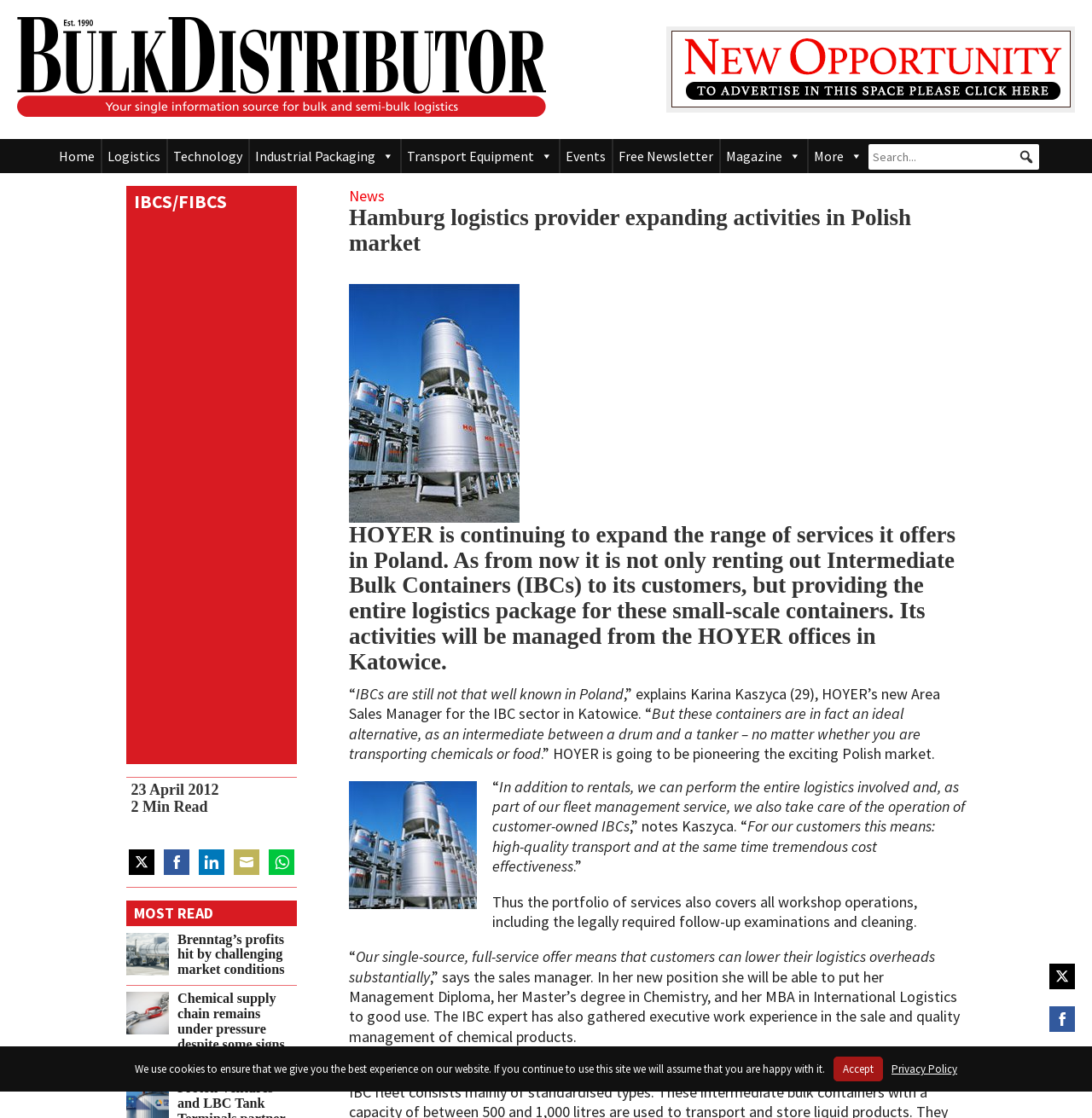Specify the bounding box coordinates of the area to click in order to execute this command: 'Share on Twitter'. The coordinates should consist of four float numbers ranging from 0 to 1, and should be formatted as [left, top, right, bottom].

[0.118, 0.76, 0.141, 0.782]